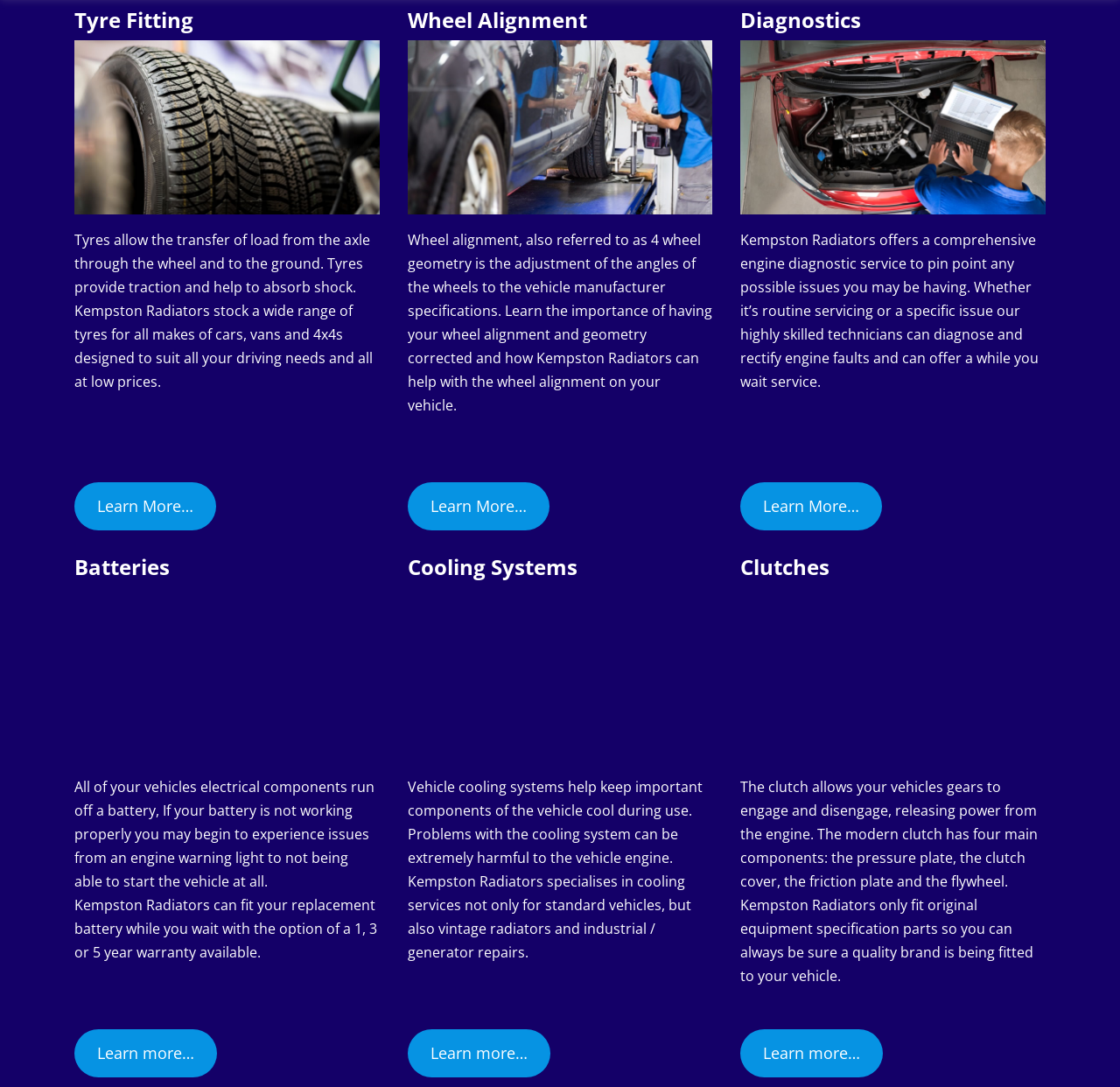What is the importance of a vehicle's cooling system?
Kindly answer the question with as much detail as you can.

The webpage mentions that problems with the cooling system can be extremely harmful to the vehicle engine. This implies that the cooling system plays a crucial role in preventing engine damage by keeping important components cool during use.